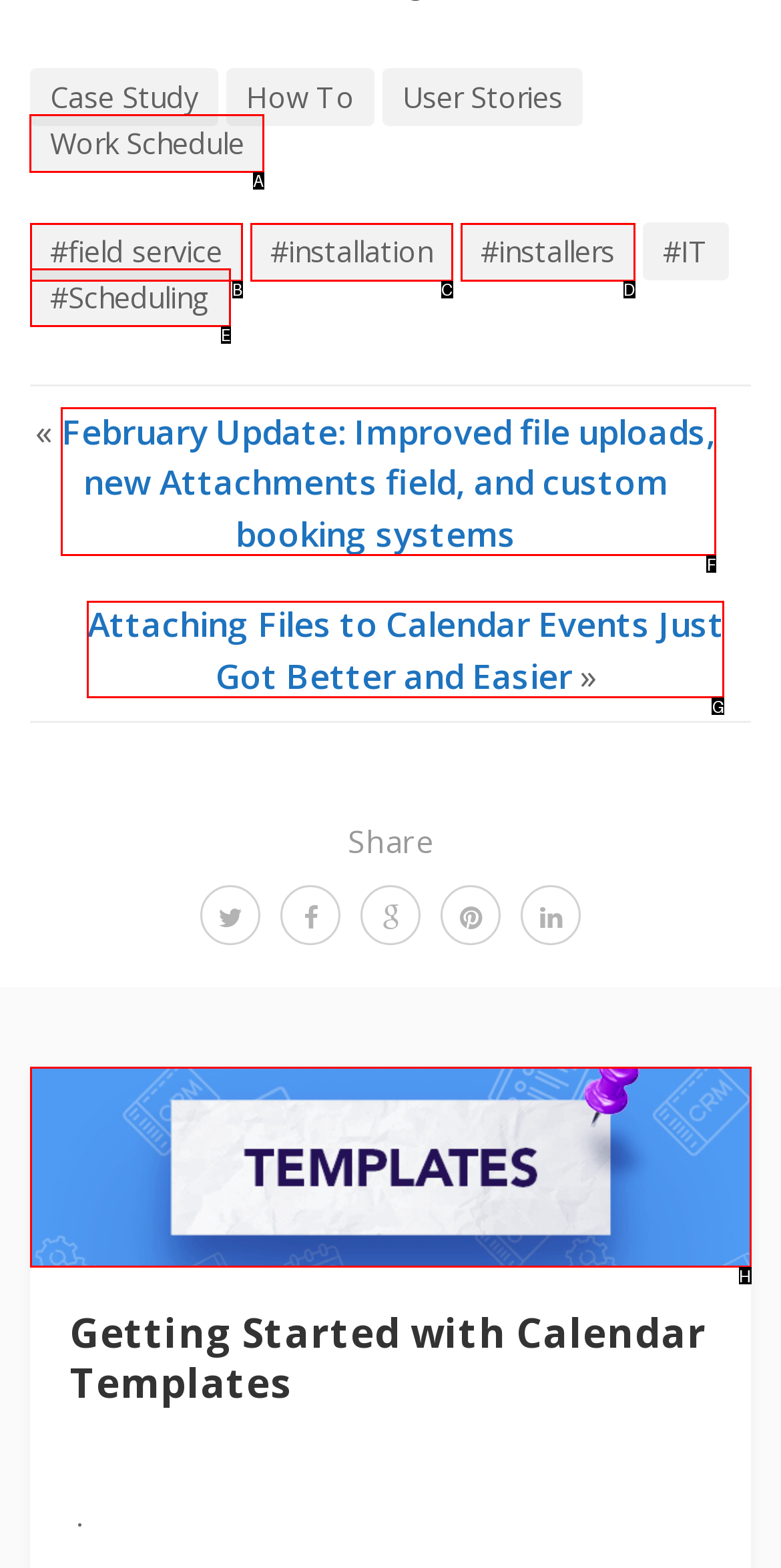Tell me which one HTML element I should click to complete the following task: View the 'Work Schedule' Answer with the option's letter from the given choices directly.

A